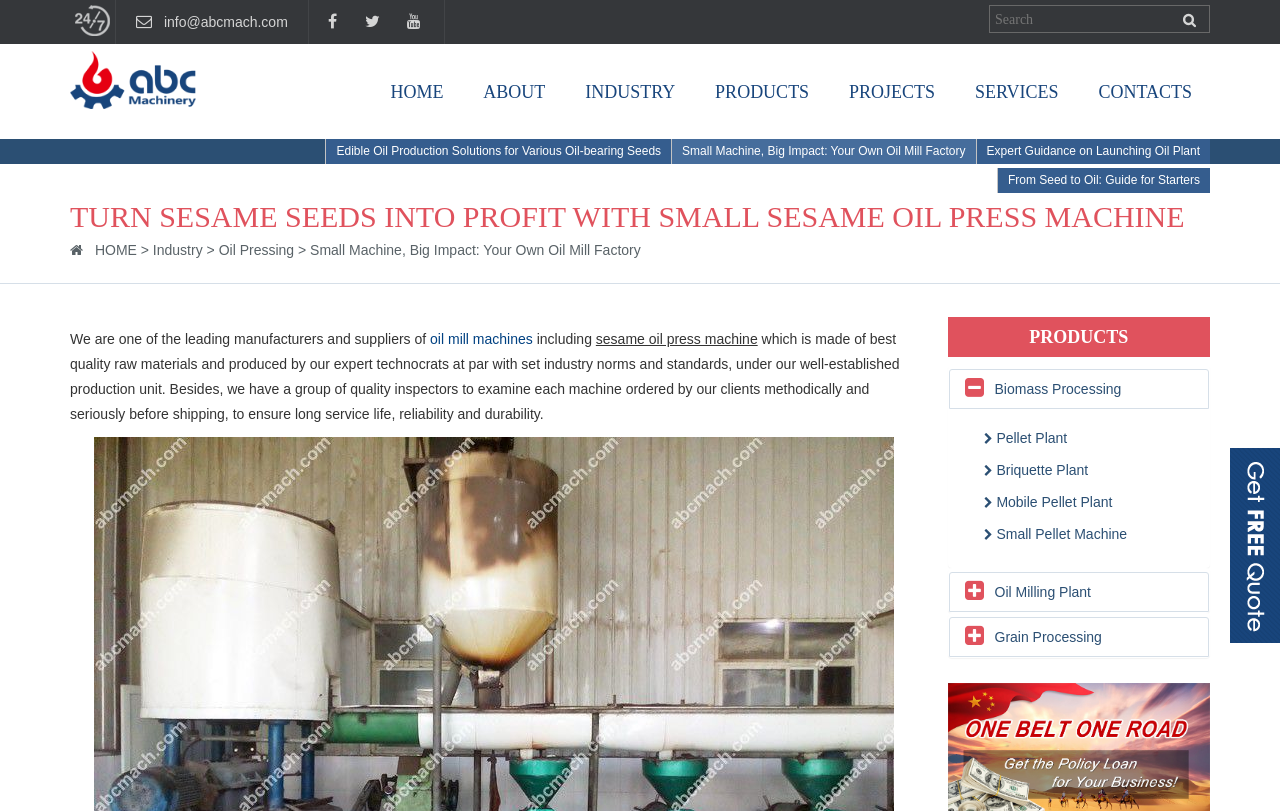What is the purpose of the quality inspectors?
Please analyze the image and answer the question with as much detail as possible.

According to the webpage, the company has a group of quality inspectors who examine each machine ordered by clients methodically and seriously before shipping, to ensure long service life, reliability, and durability.